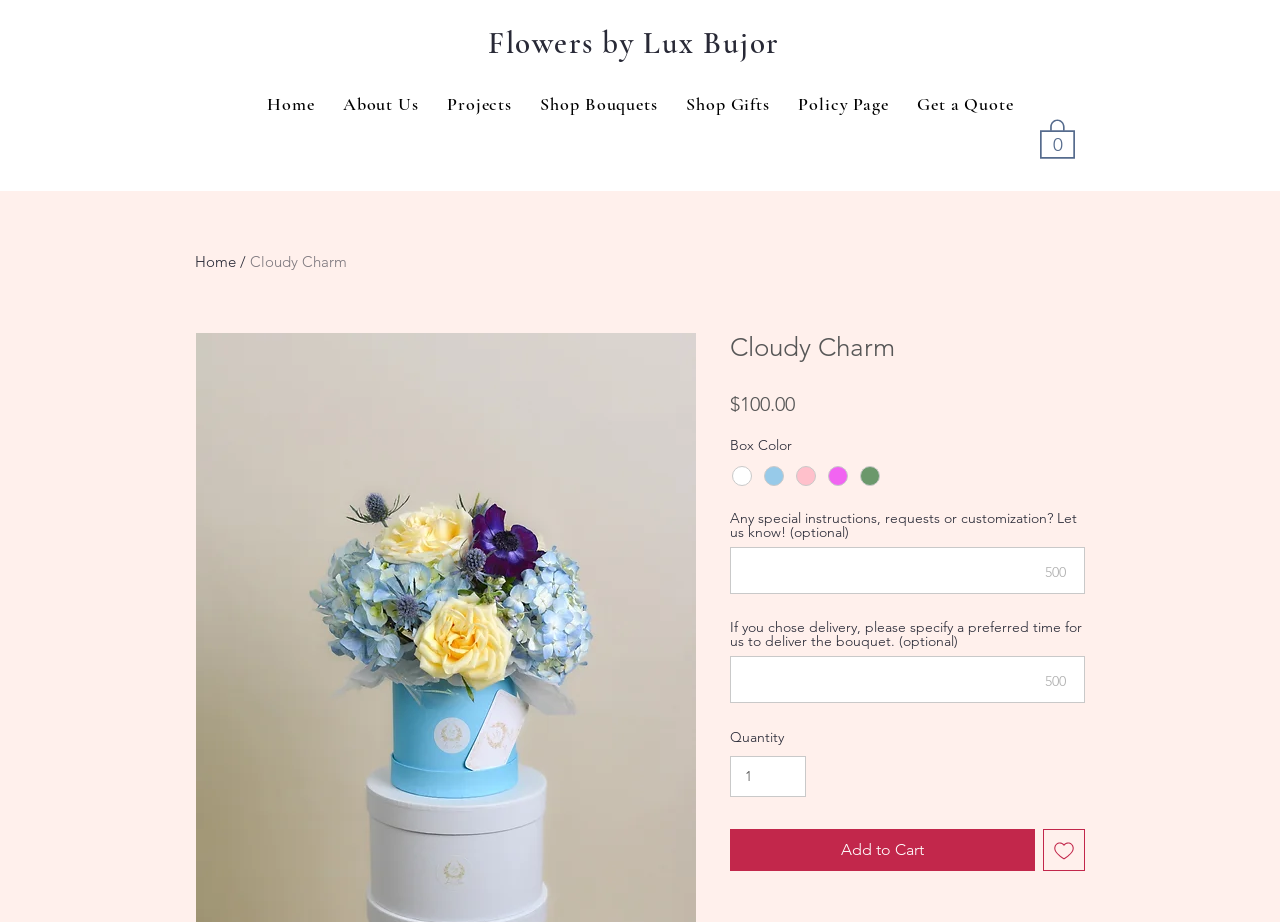Using the webpage screenshot and the element description input value="1" aria-label="Quantity" value="1", determine the bounding box coordinates. Specify the coordinates in the format (top-left x, top-left y, bottom-right x, bottom-right y) with values ranging from 0 to 1.

[0.57, 0.82, 0.63, 0.864]